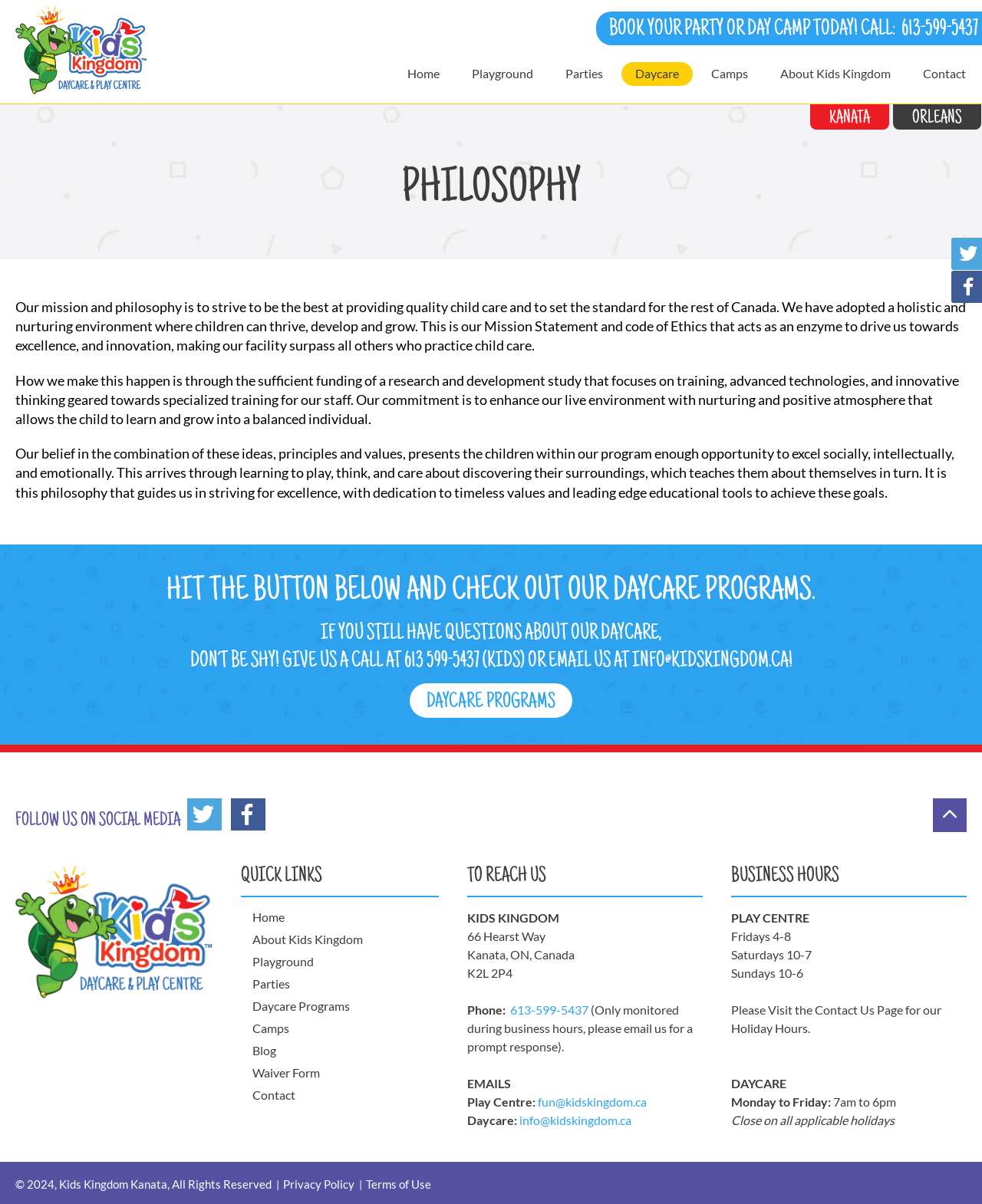Please mark the bounding box coordinates of the area that should be clicked to carry out the instruction: "Check out the 'DAYCARE PROGRAMS'".

[0.417, 0.567, 0.583, 0.596]